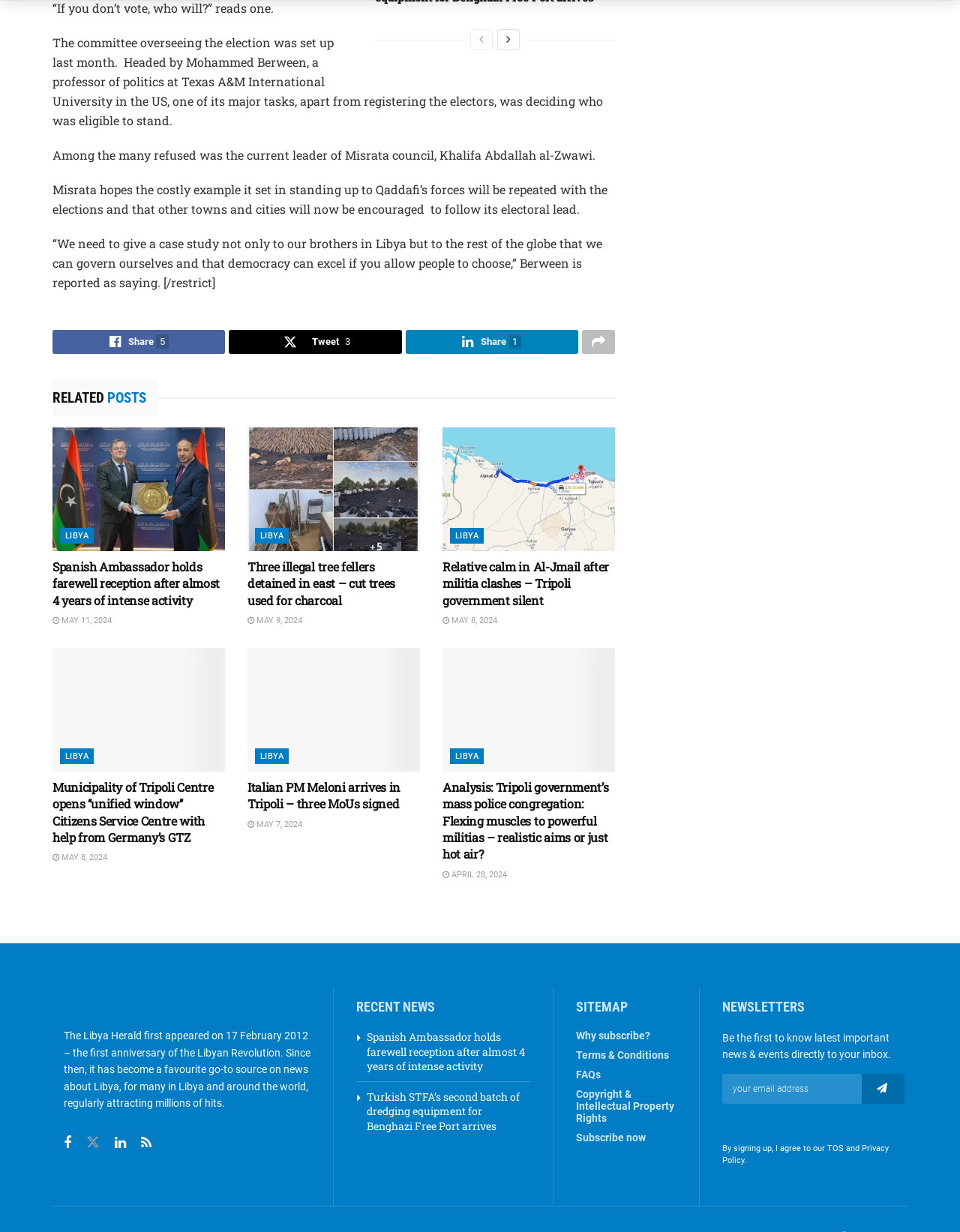Determine the bounding box coordinates of the clickable region to carry out the instruction: "Read the article 'Spanish Ambassador holds farewell reception after almost 4 years of intense activity'".

[0.055, 0.352, 0.234, 0.452]